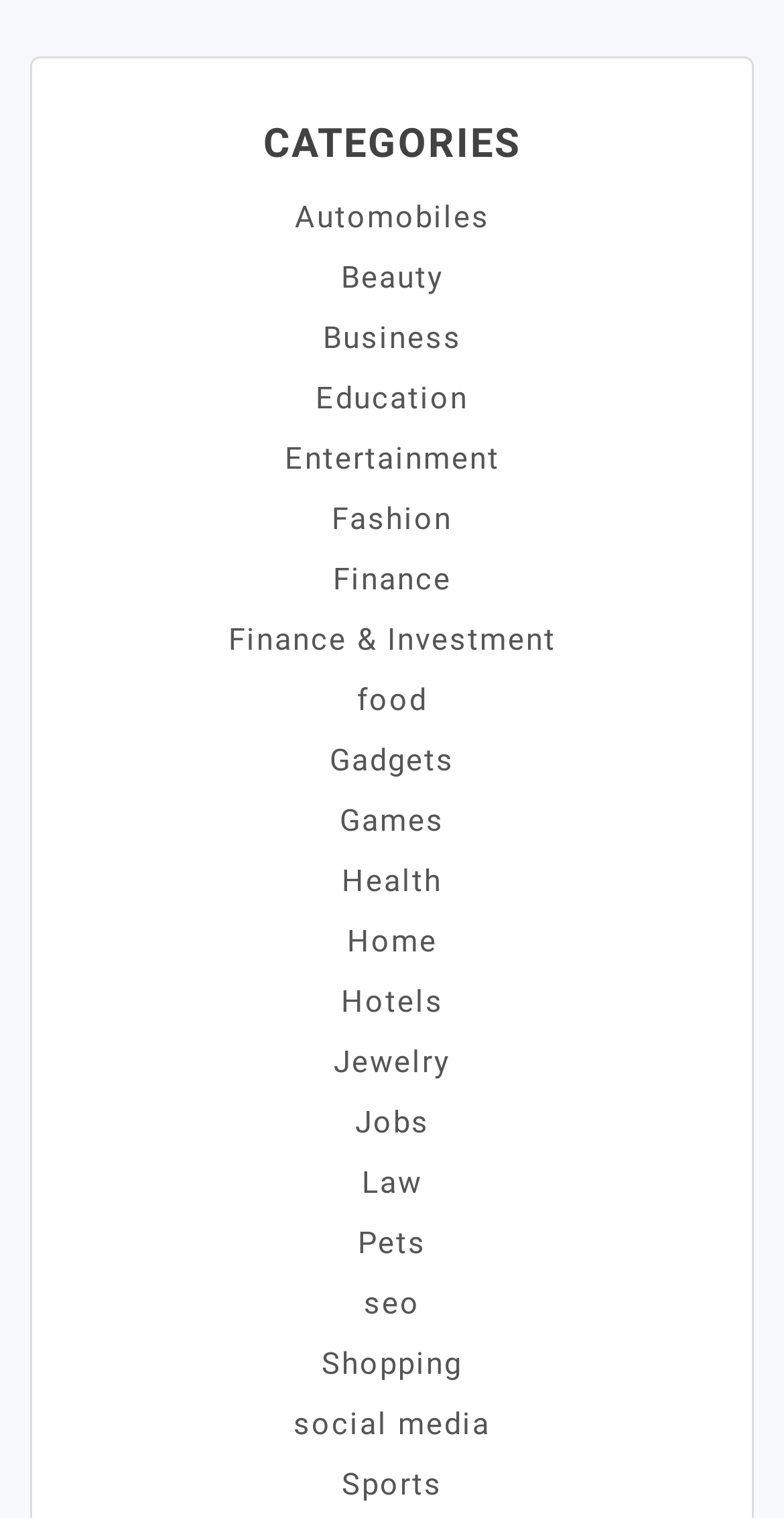Provide the bounding box coordinates of the section that needs to be clicked to accomplish the following instruction: "Check out Entertainment options."

[0.363, 0.29, 0.637, 0.314]